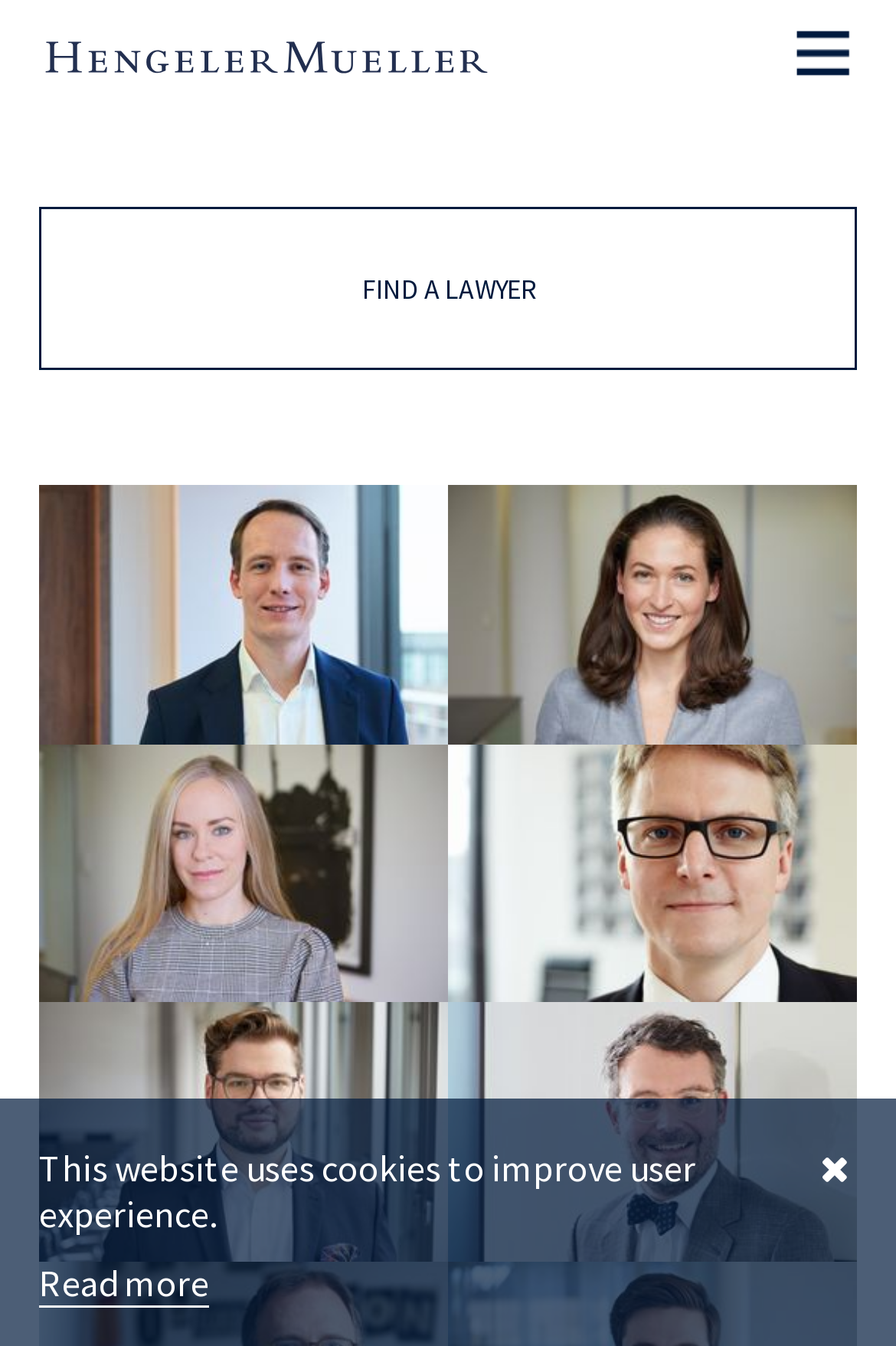Kindly determine the bounding box coordinates for the clickable area to achieve the given instruction: "Read 'How do you decorate a metal storage cabinet?'".

None